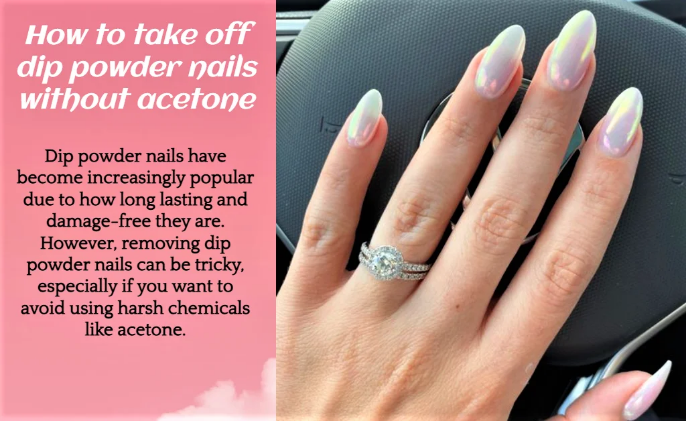What is the context of the image?
Answer the question with a single word or phrase, referring to the image.

On-the-go lifestyle